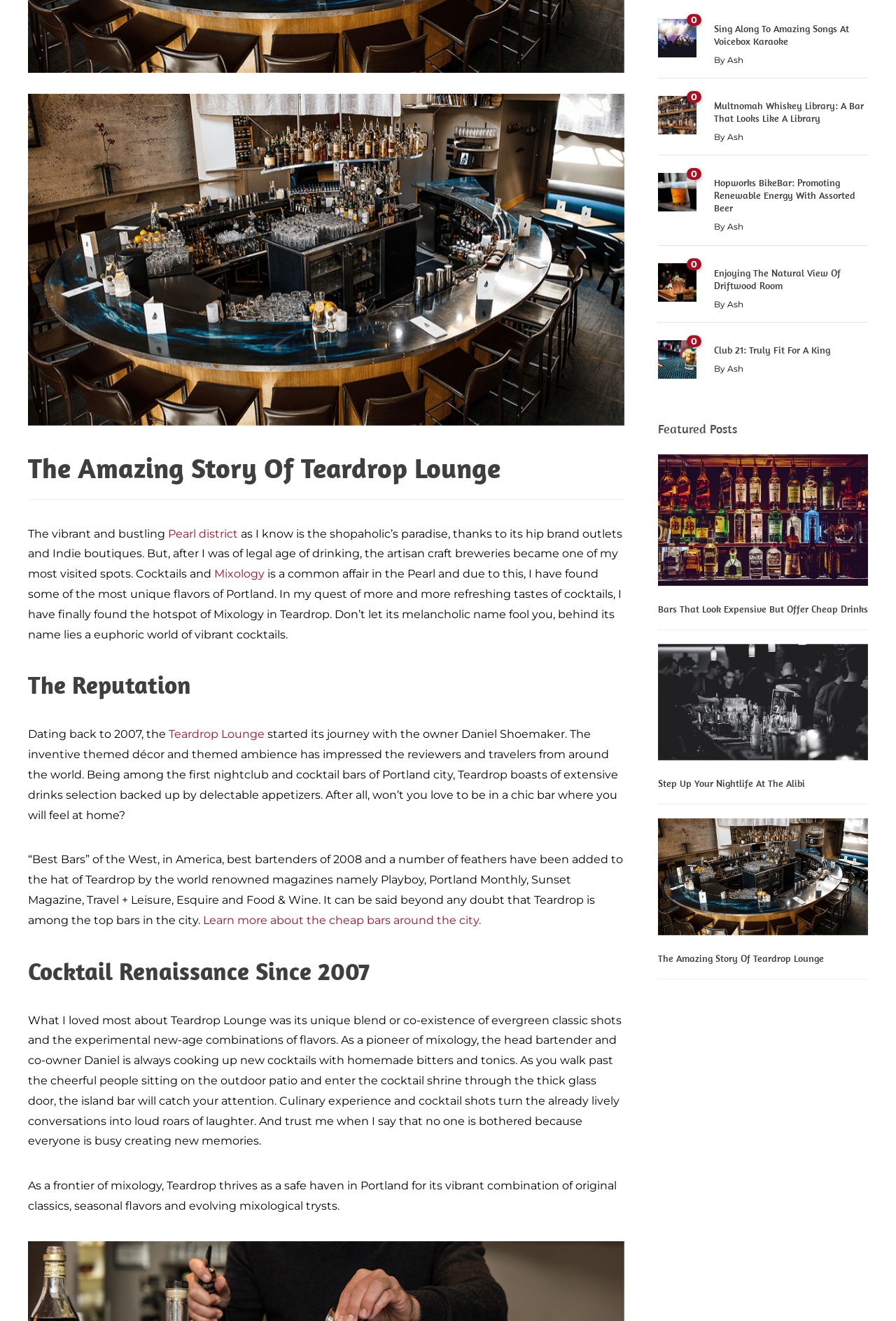Determine the bounding box coordinates for the HTML element mentioned in the following description: "hello@polygant.net". The coordinates should be a list of four floats ranging from 0 to 1, represented as [left, top, right, bottom].

None